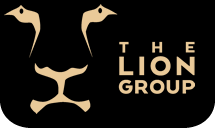What does the lion's face in the logo symbolize?
Based on the visual details in the image, please answer the question thoroughly.

The stylized lion's face in the logo emphasizes strength and leadership, which are key qualities that the company aims to embody and provide to its clients in their career development journeys.